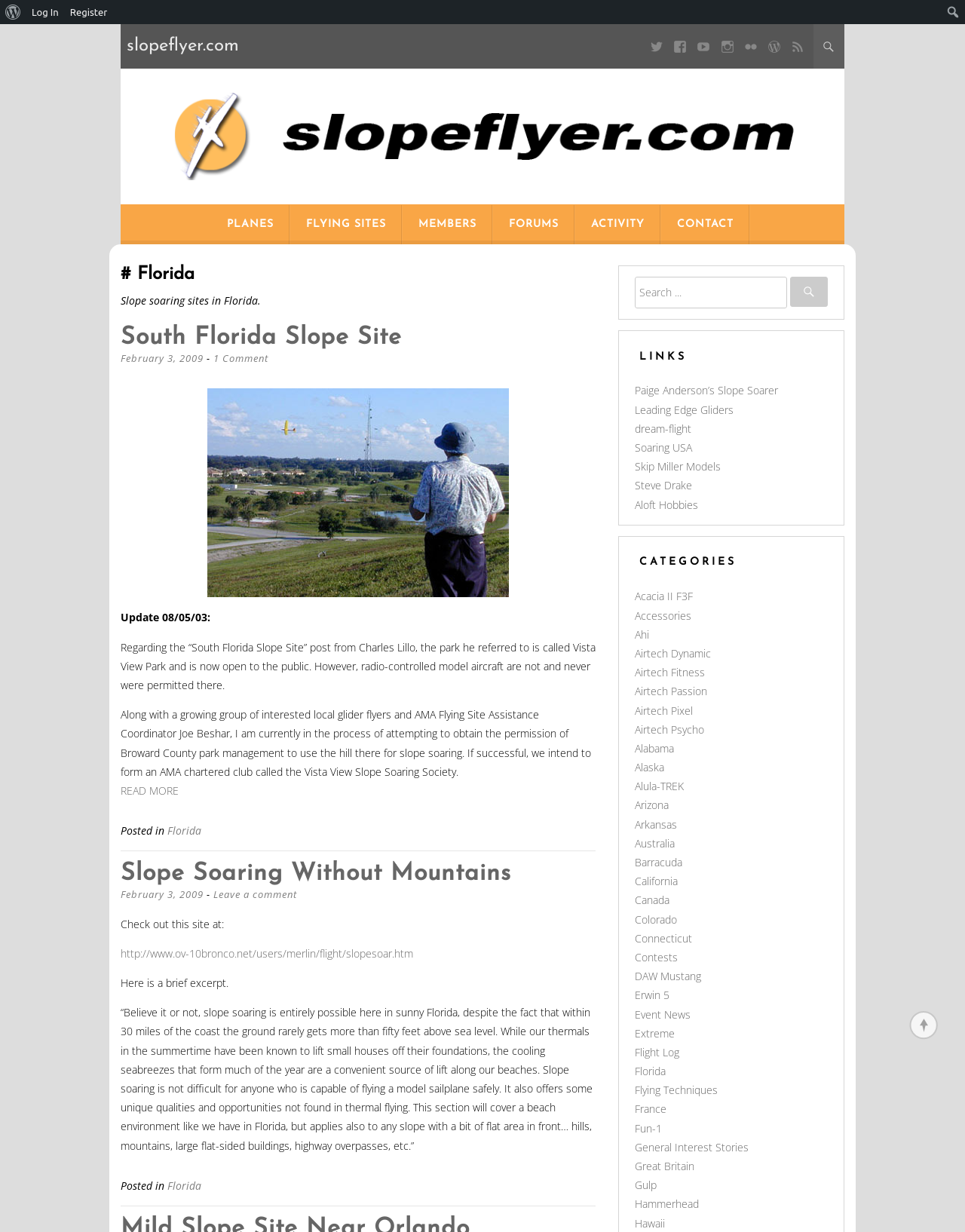Could you indicate the bounding box coordinates of the region to click in order to complete this instruction: "Visit the 'South Florida Slope Site'".

[0.125, 0.264, 0.416, 0.284]